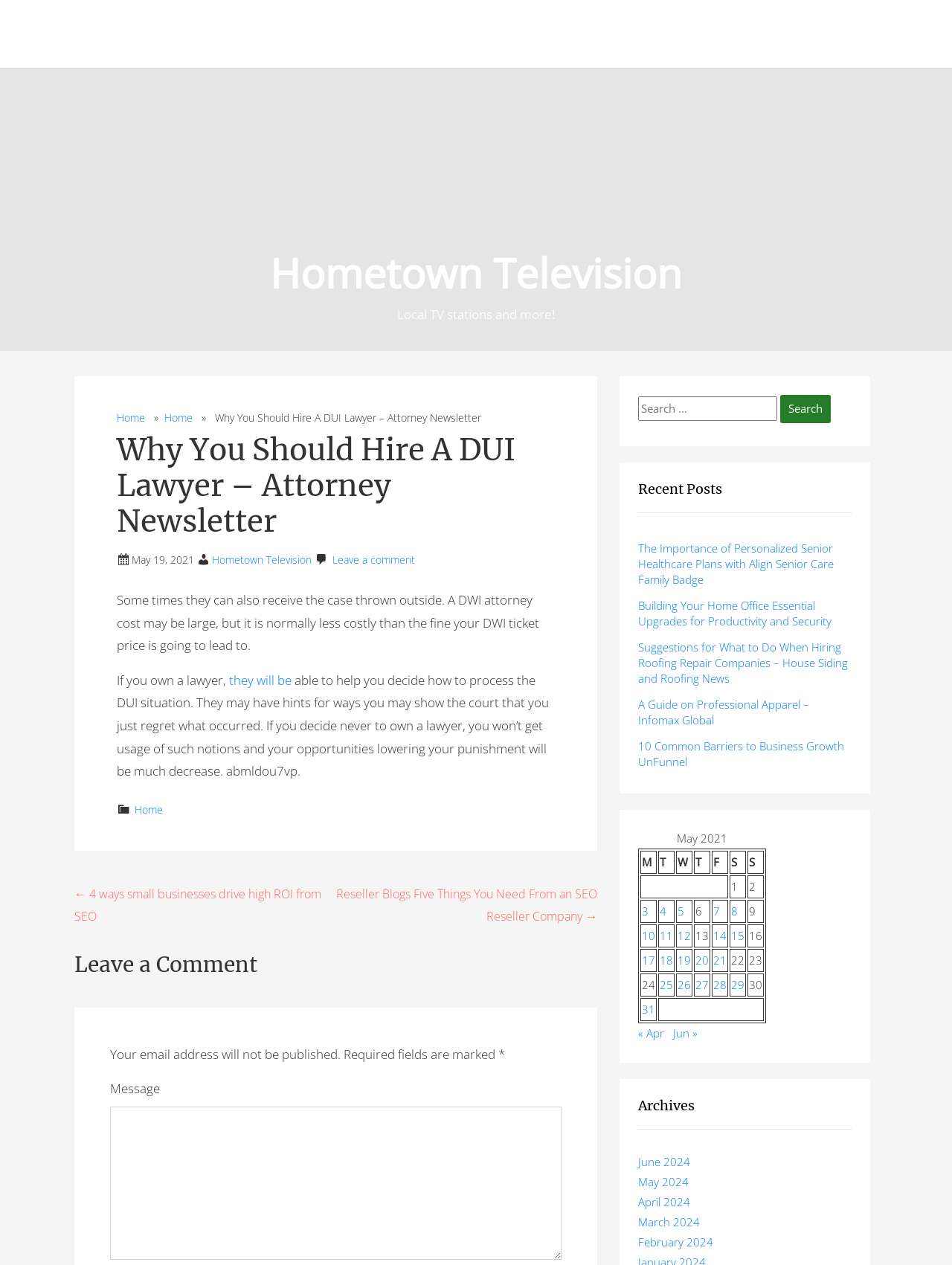What is the purpose of hiring a DUI lawyer?
Please ensure your answer is as detailed and informative as possible.

According to the webpage, hiring a DUI lawyer can help reduce punishment. The lawyer can provide guidance on how to process the DUI situation and may have hints for ways to show the court that you regret what occurred, which can lead to a lower fine.